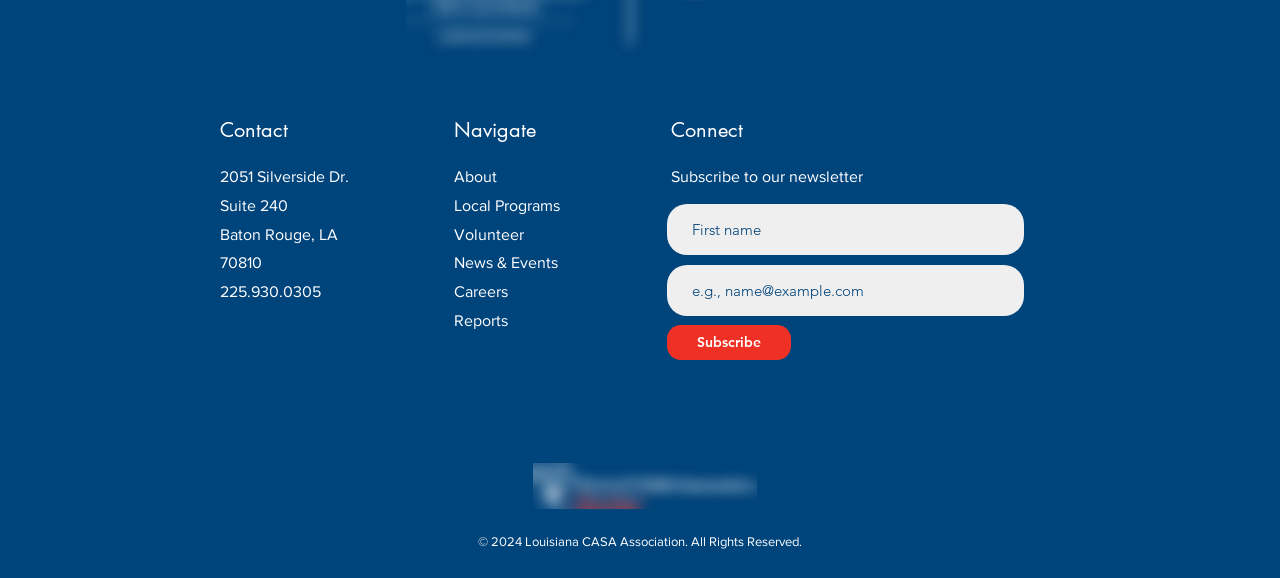Can you pinpoint the bounding box coordinates for the clickable element required for this instruction: "Click the Facebook link"? The coordinates should be four float numbers between 0 and 1, i.e., [left, top, right, bottom].

[0.172, 0.573, 0.193, 0.619]